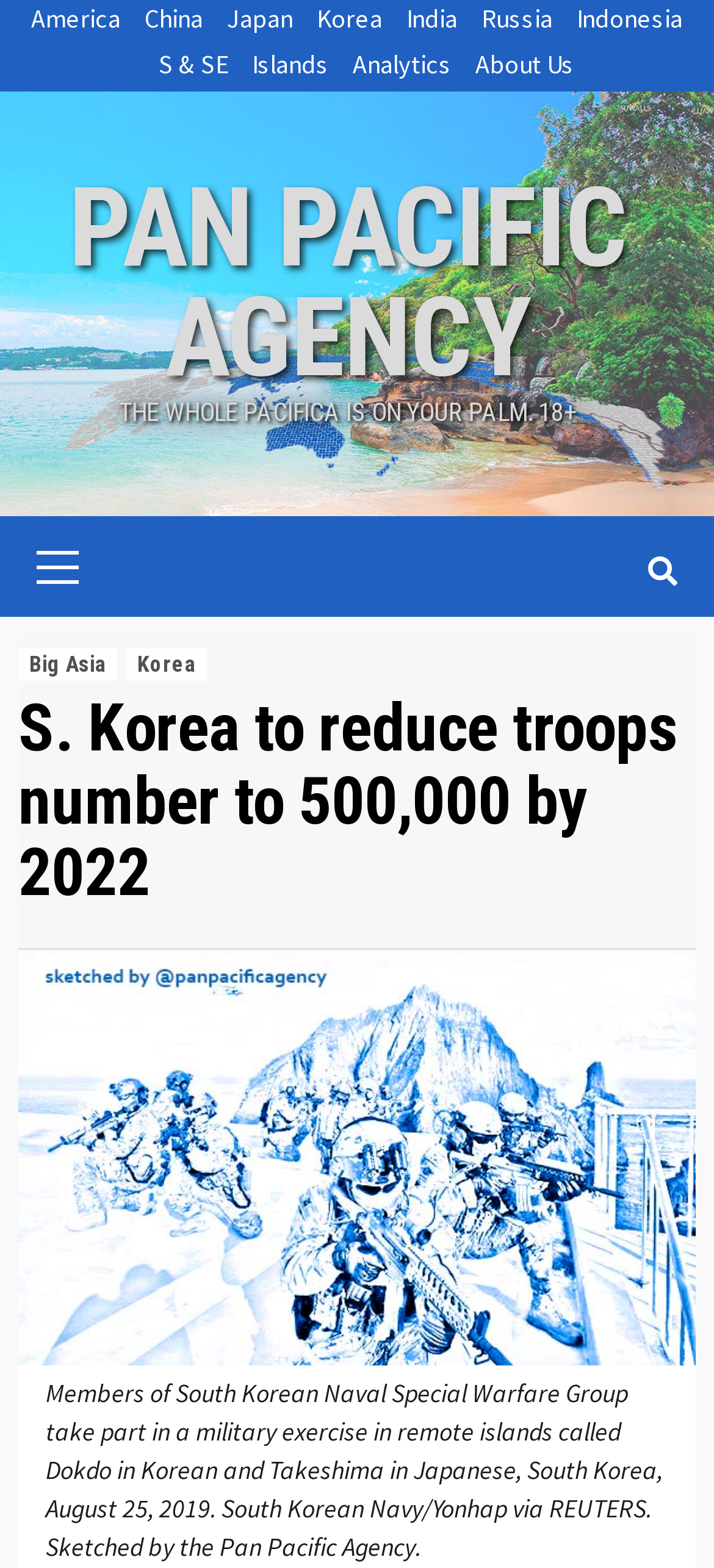How many country links are in the top menu?
Please answer the question with as much detail as possible using the screenshot.

I counted the country links in the top menu, which are America, China, Japan, Korea, India, Russia, and Indonesia.